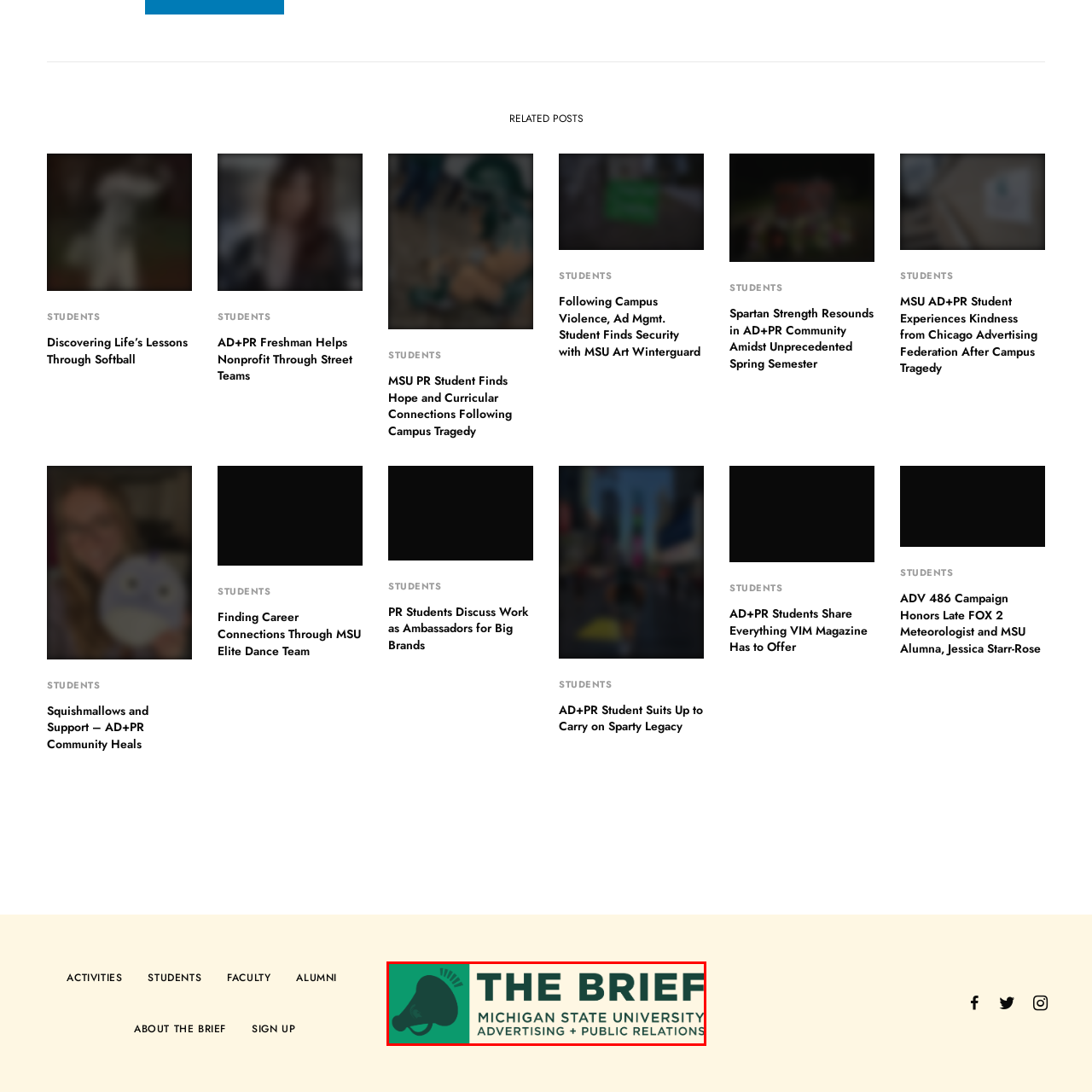Using the image highlighted in the red border, answer the following question concisely with a word or phrase:
What is the name of the university associated with the initiative?

Michigan State University